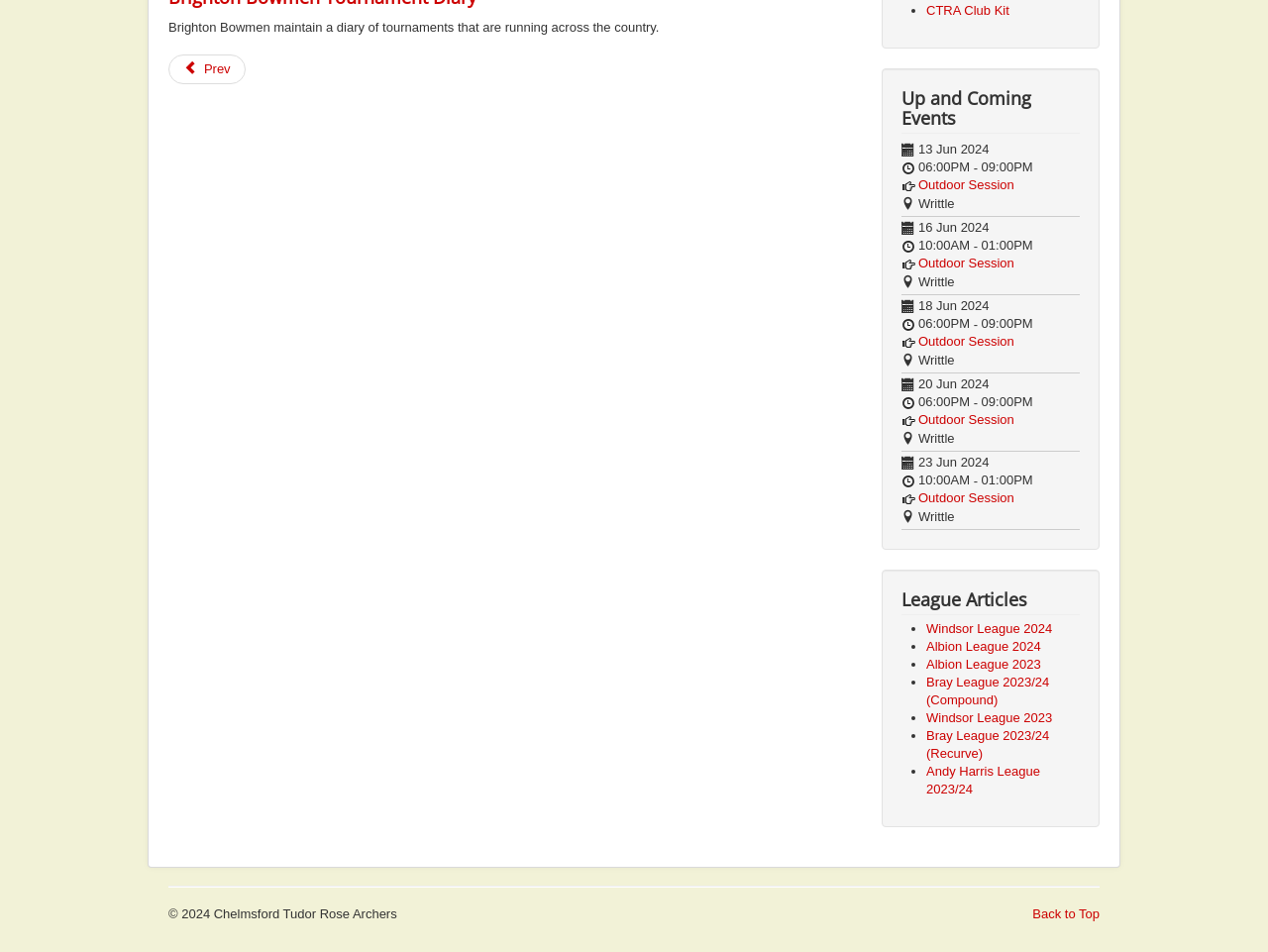Extract the bounding box coordinates for the HTML element that matches this description: "Prev". The coordinates should be four float numbers between 0 and 1, i.e., [left, top, right, bottom].

[0.133, 0.057, 0.193, 0.088]